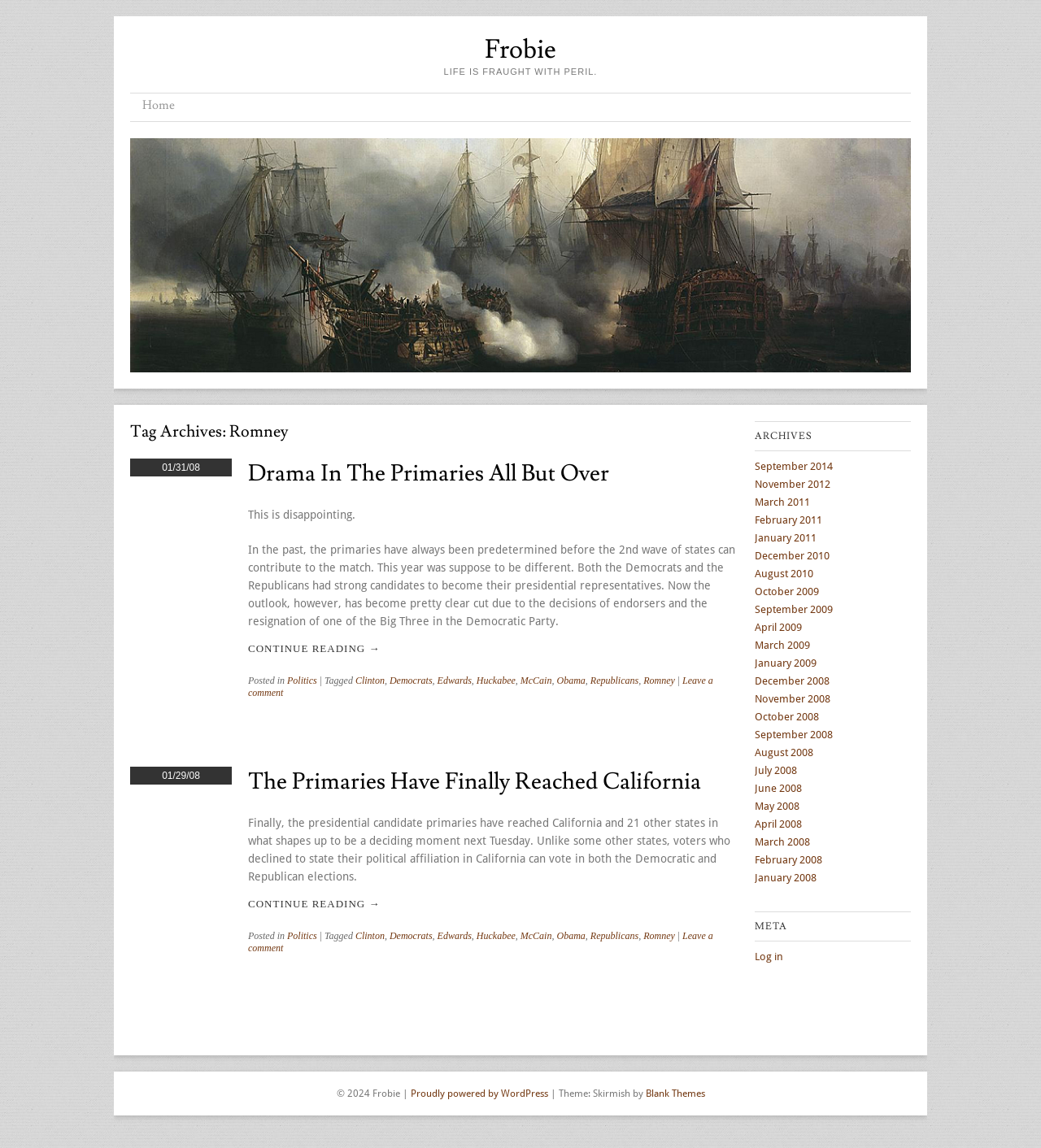How many articles are on this page?
Kindly offer a comprehensive and detailed response to the question.

I counted the number of article elements on the page, which are [33] article and [34] article, so there are 2 articles on this page.